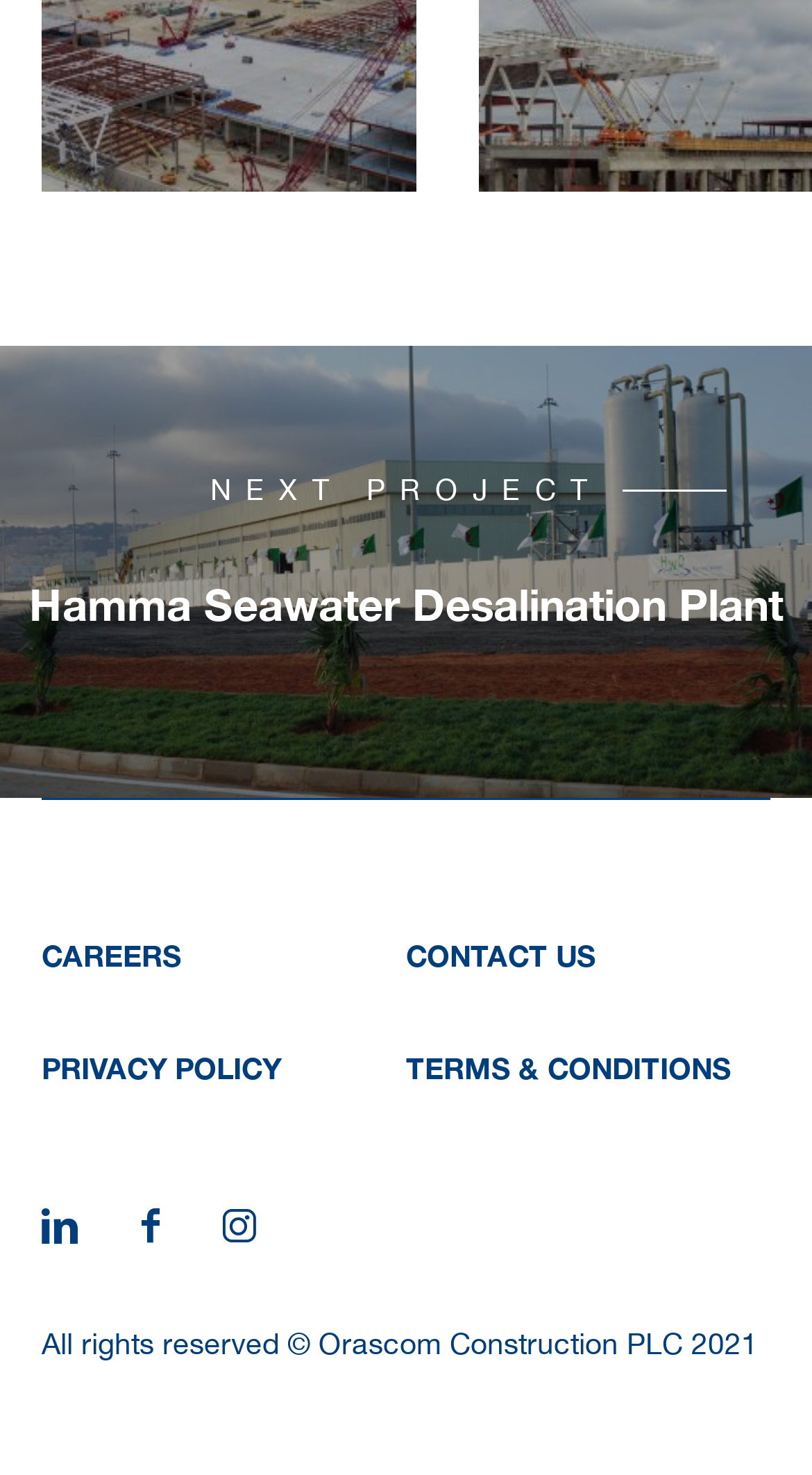Please find the bounding box for the following UI element description. Provide the coordinates in (top-left x, top-left y, bottom-right x, bottom-right y) format, with values between 0 and 1: Privacy Policy

[0.051, 0.687, 0.5, 0.763]